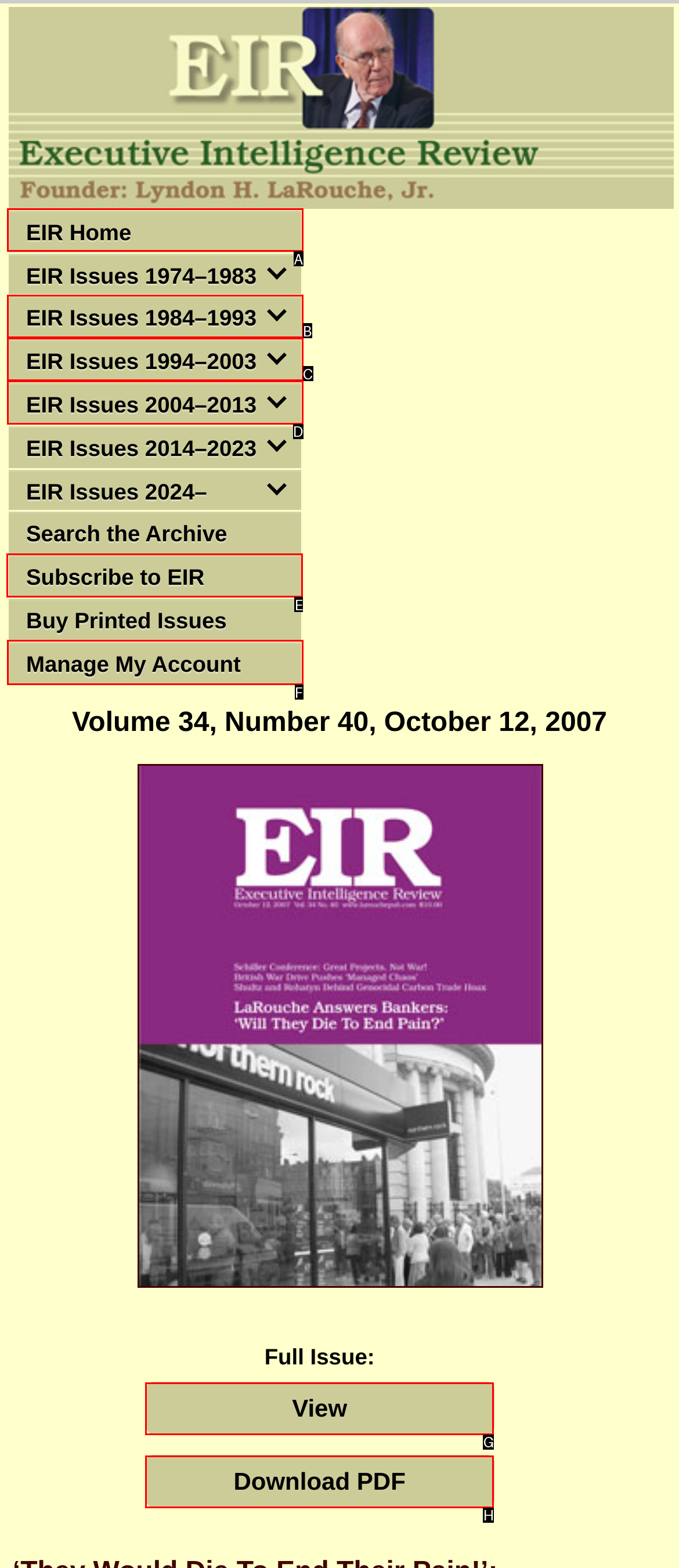To complete the task: subscribe to EIR, which option should I click? Answer with the appropriate letter from the provided choices.

E